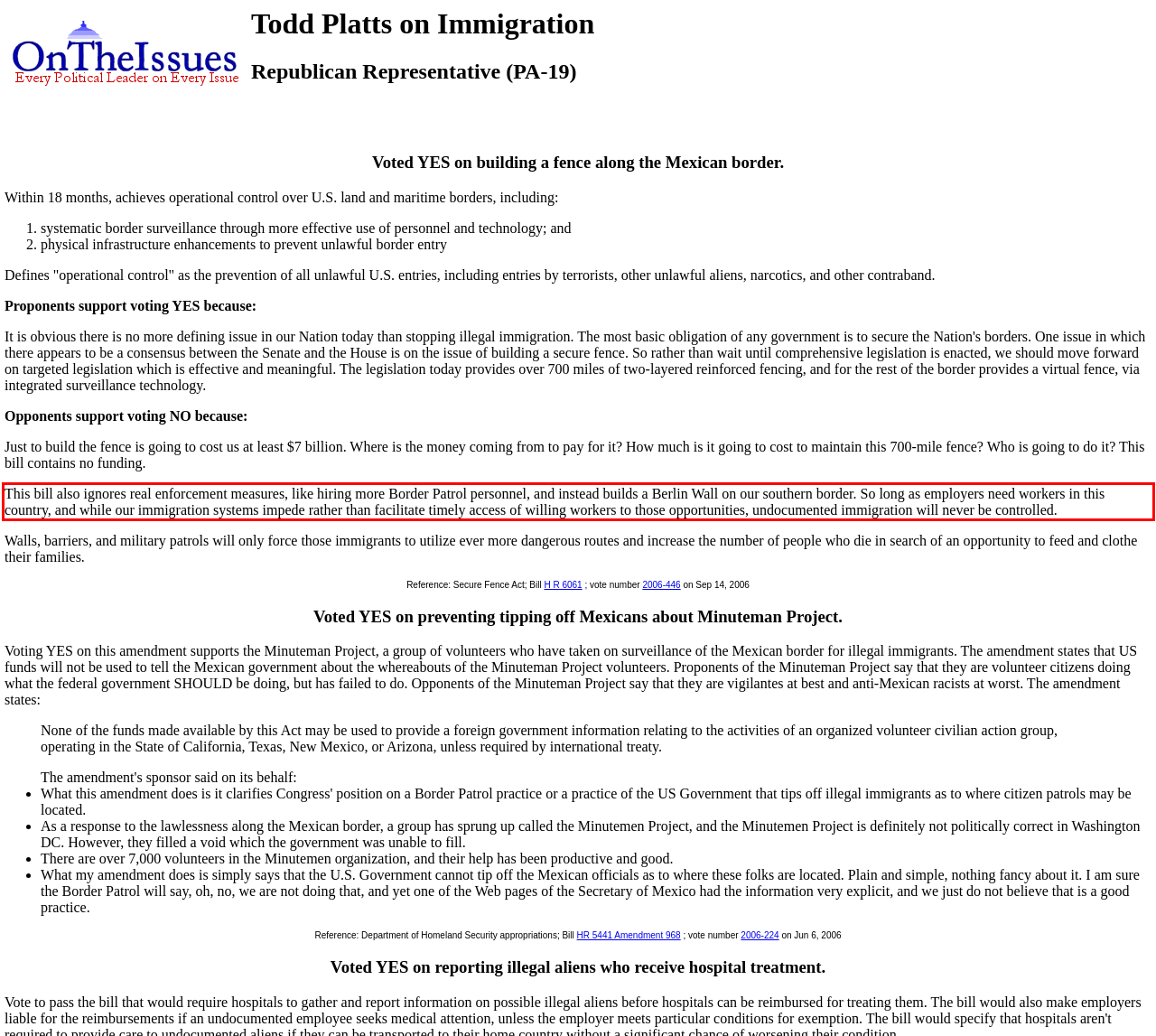Please perform OCR on the UI element surrounded by the red bounding box in the given webpage screenshot and extract its text content.

This bill also ignores real enforcement measures, like hiring more Border Patrol personnel, and instead builds a Berlin Wall on our southern border. So long as employers need workers in this country, and while our immigration systems impede rather than facilitate timely access of willing workers to those opportunities, undocumented immigration will never be controlled.